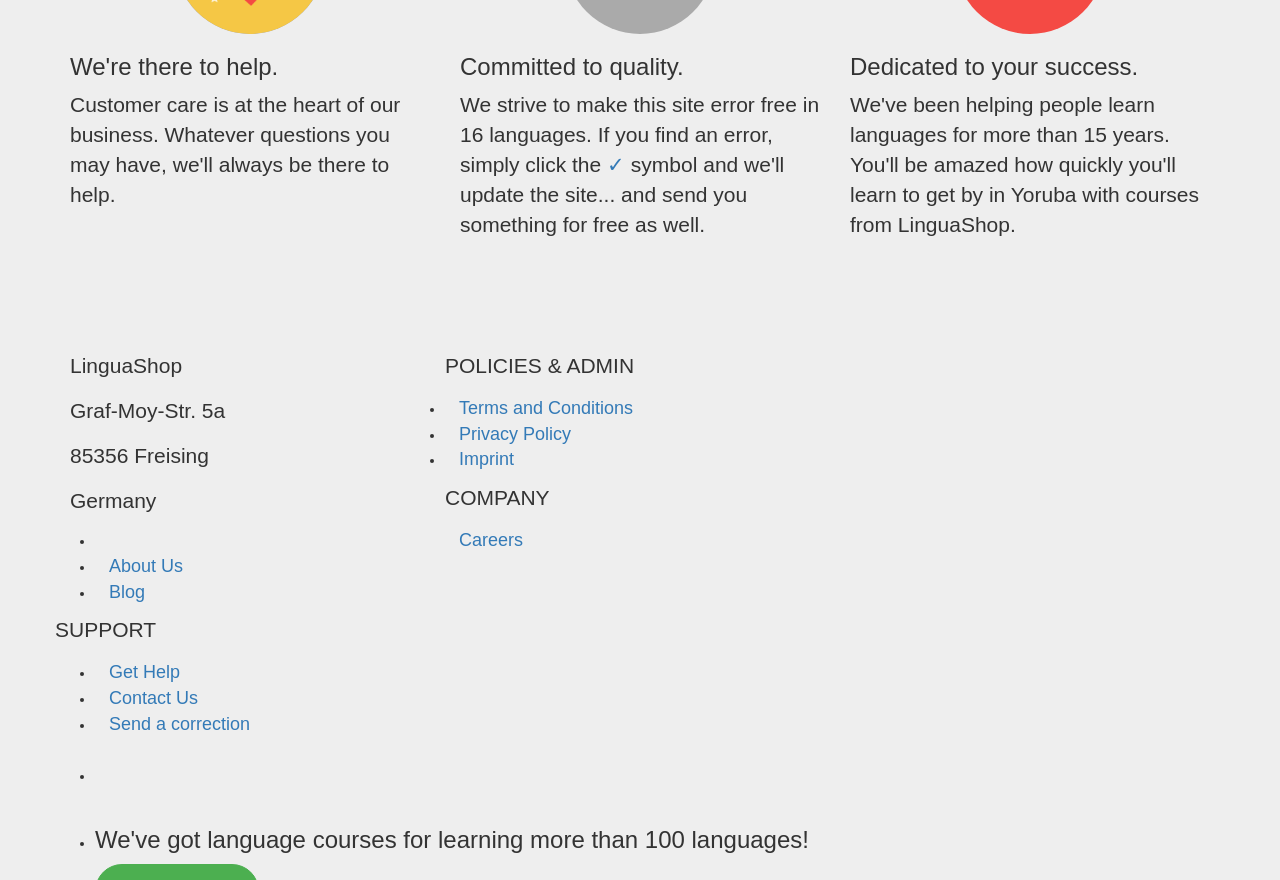Please find the bounding box coordinates (top-left x, top-left y, bottom-right x, bottom-right y) in the screenshot for the UI element described as follows: Imprint

[0.348, 0.495, 0.413, 0.549]